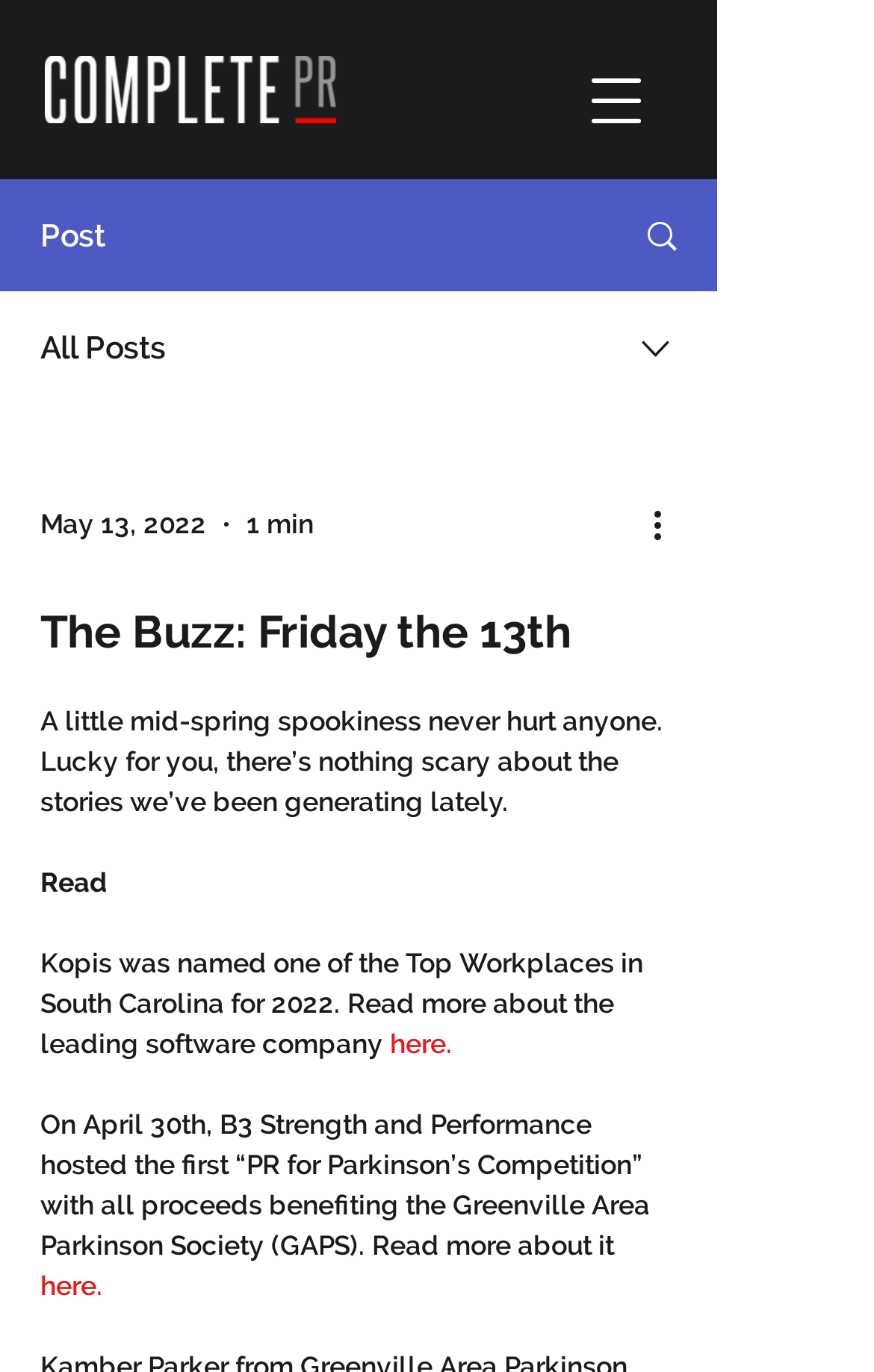Respond to the question below with a single word or phrase:
What is the name of the company mentioned?

ReadKopis